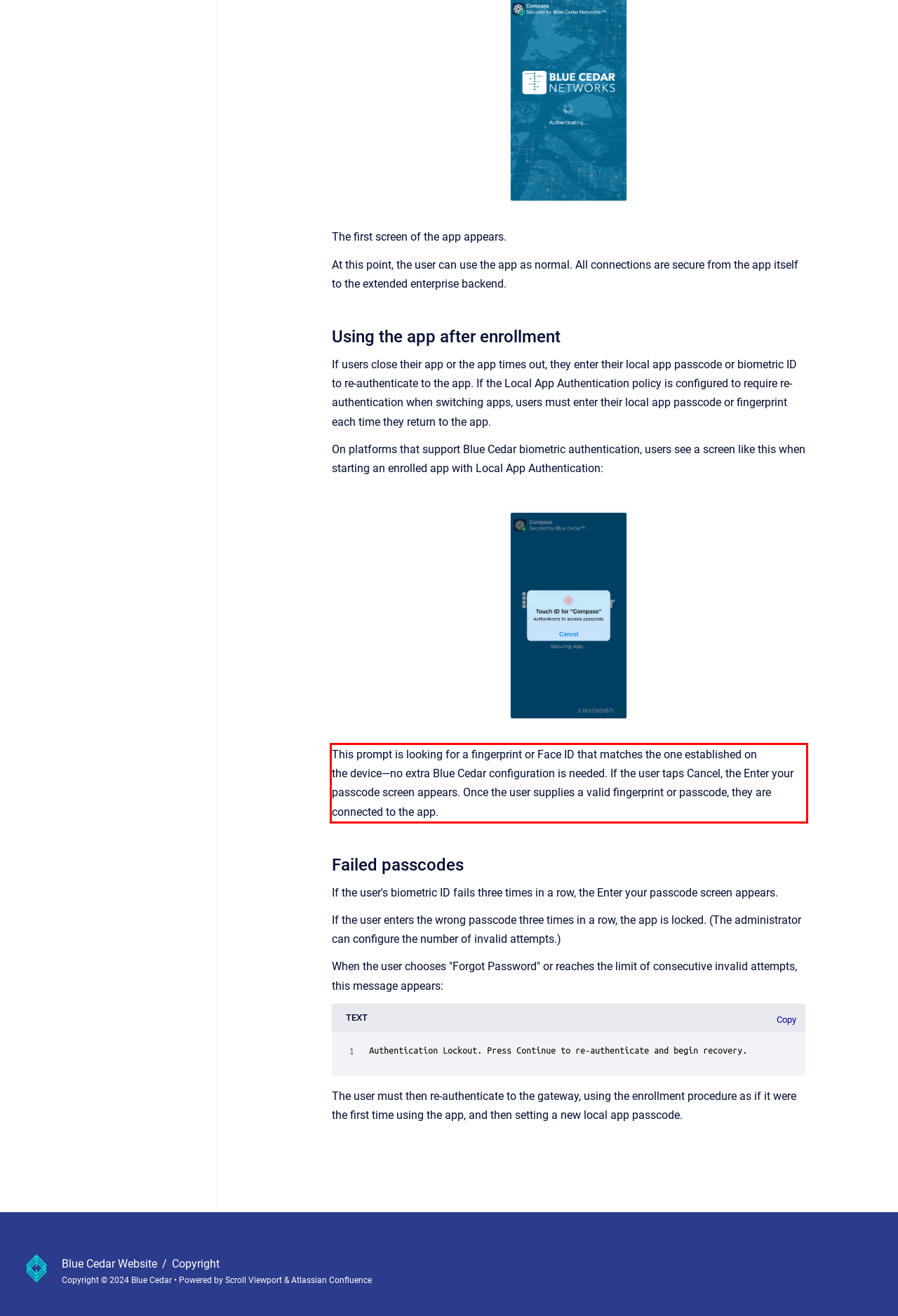Your task is to recognize and extract the text content from the UI element enclosed in the red bounding box on the webpage screenshot.

This prompt is looking for a fingerprint or Face ID that matches the one established on the device—no extra Blue Cedar configuration is needed. If the user taps Cancel, the Enter your passcode screen appears. Once the user supplies a valid fingerprint or passcode, they are connected to the app.